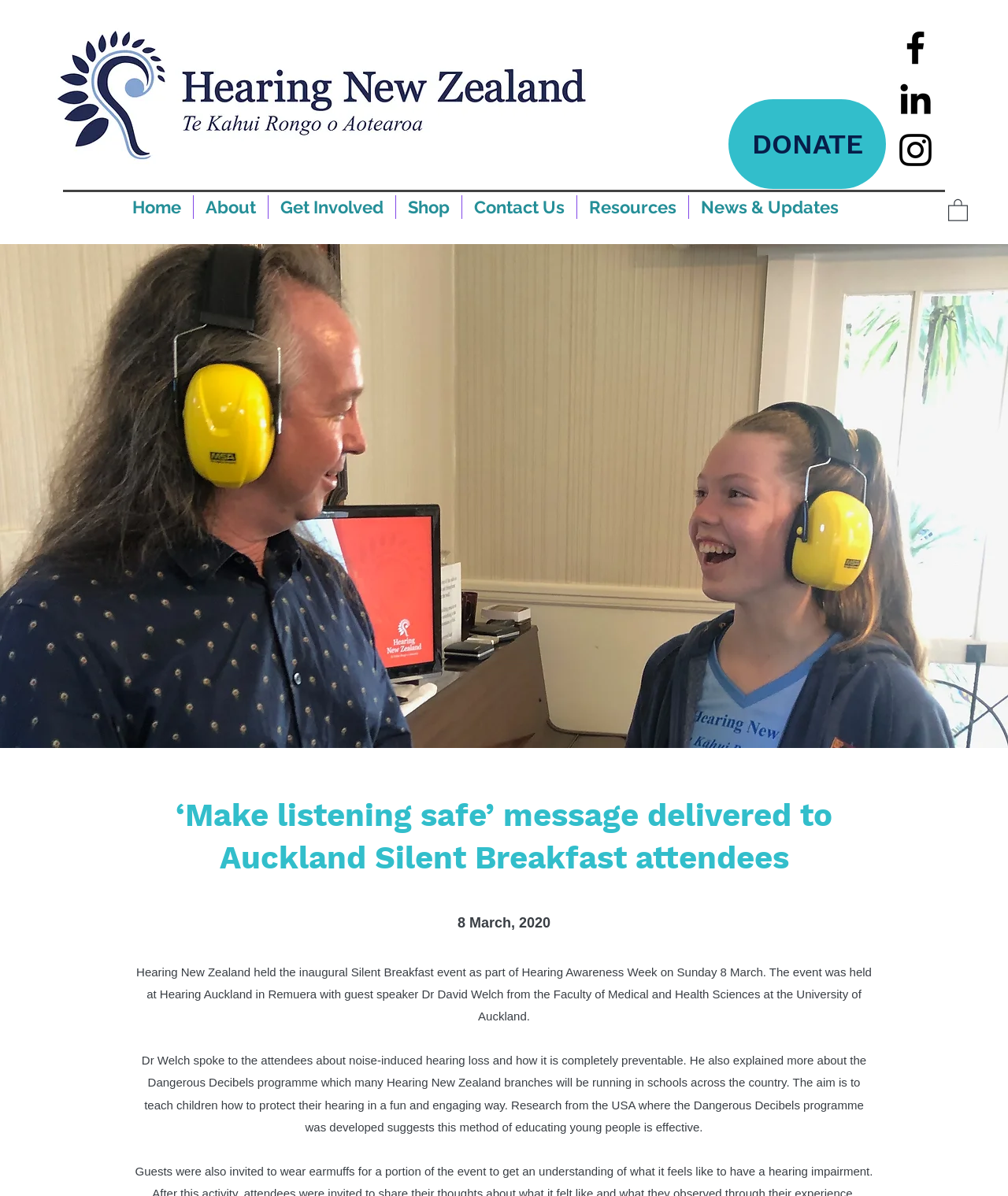Give the bounding box coordinates for the element described as: "aria-label="Instagram"".

[0.887, 0.107, 0.93, 0.144]